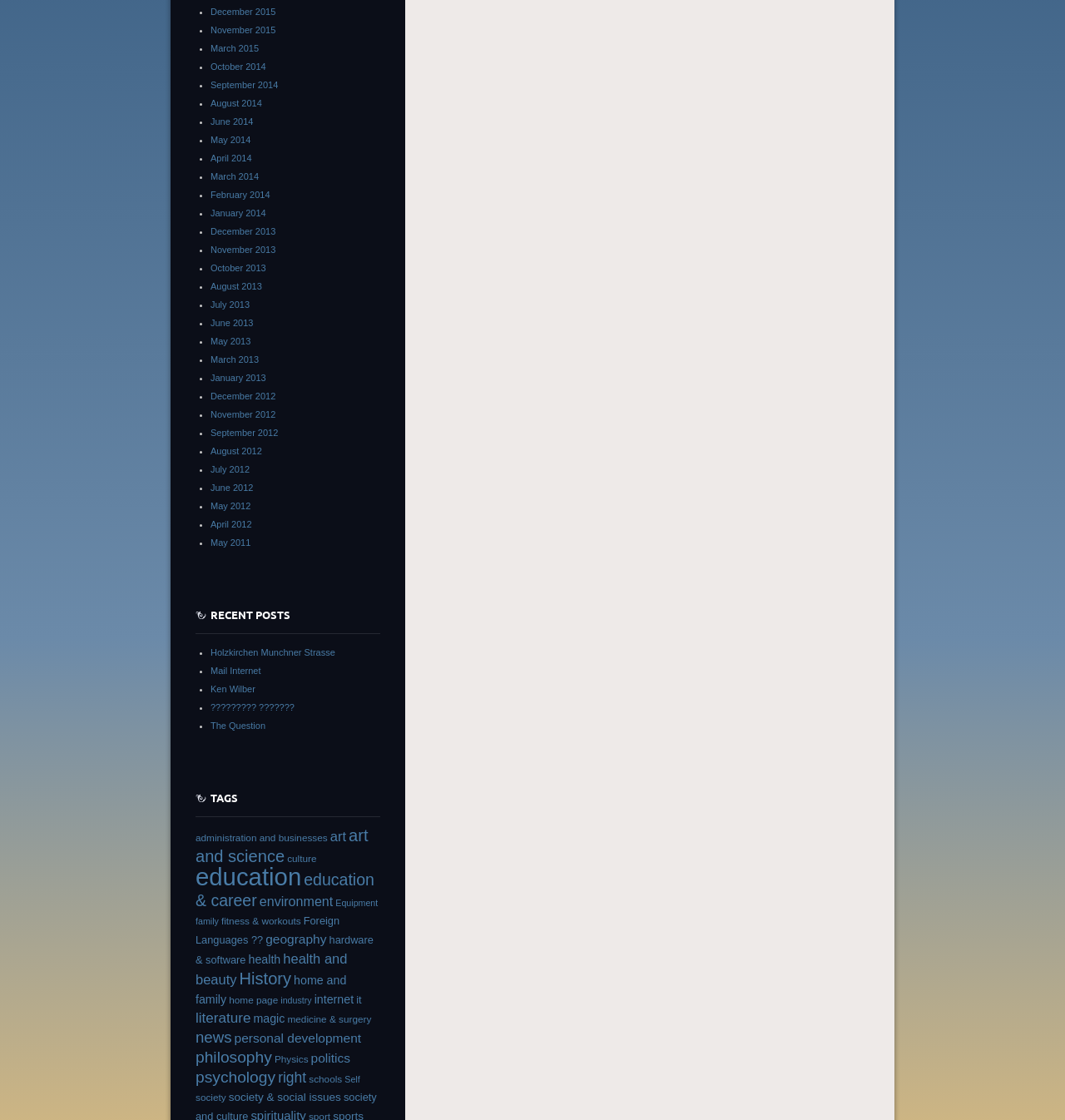What is the purpose of the list on the webpage?
Give a detailed and exhaustive answer to the question.

The list on the webpage appears to be displaying recent posts, as it contains a series of links with dates and titles, and is headed by the title 'RECENT POSTS'.